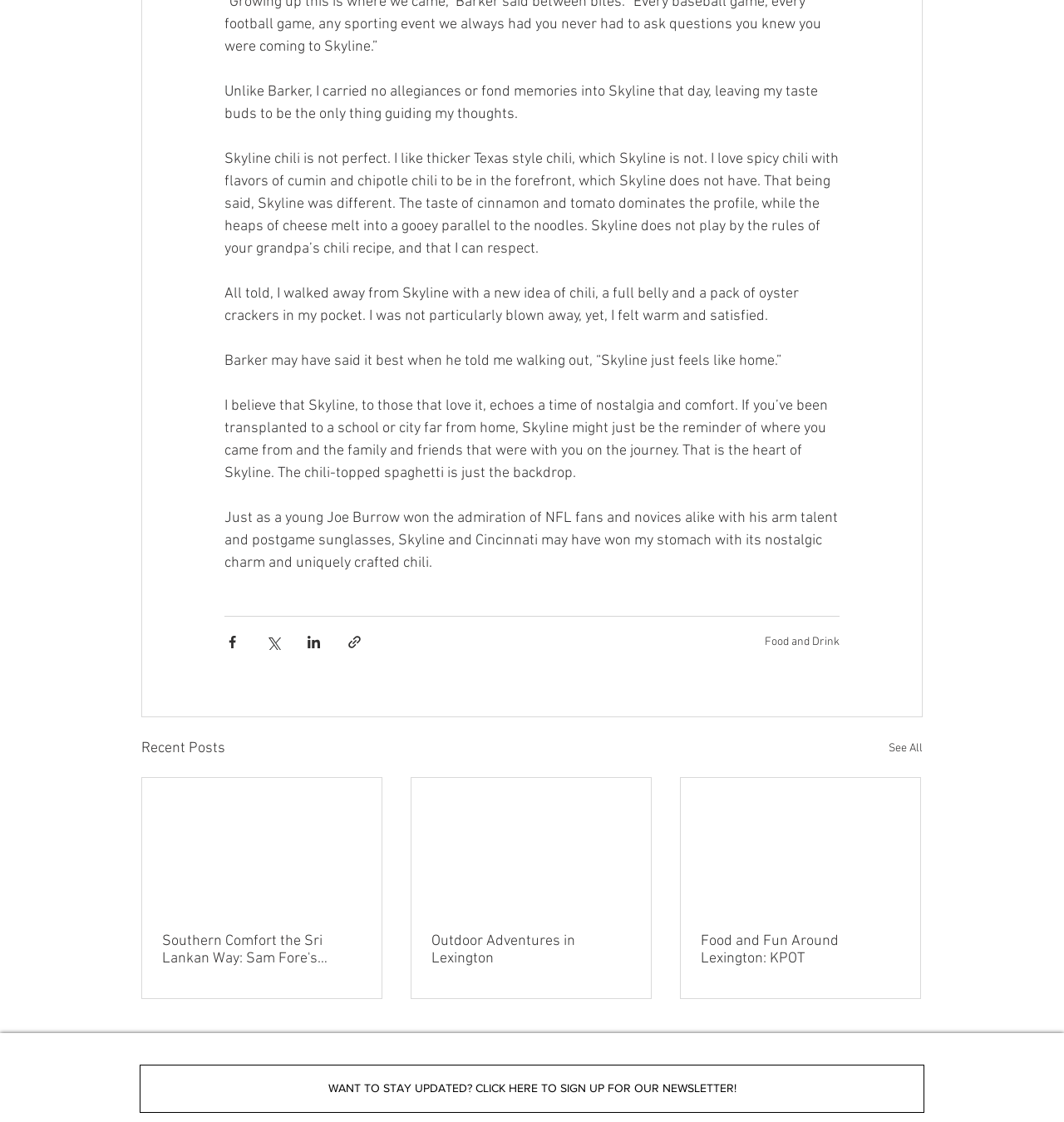Please determine the bounding box coordinates for the UI element described as: "Food and Drink".

[0.719, 0.566, 0.789, 0.578]